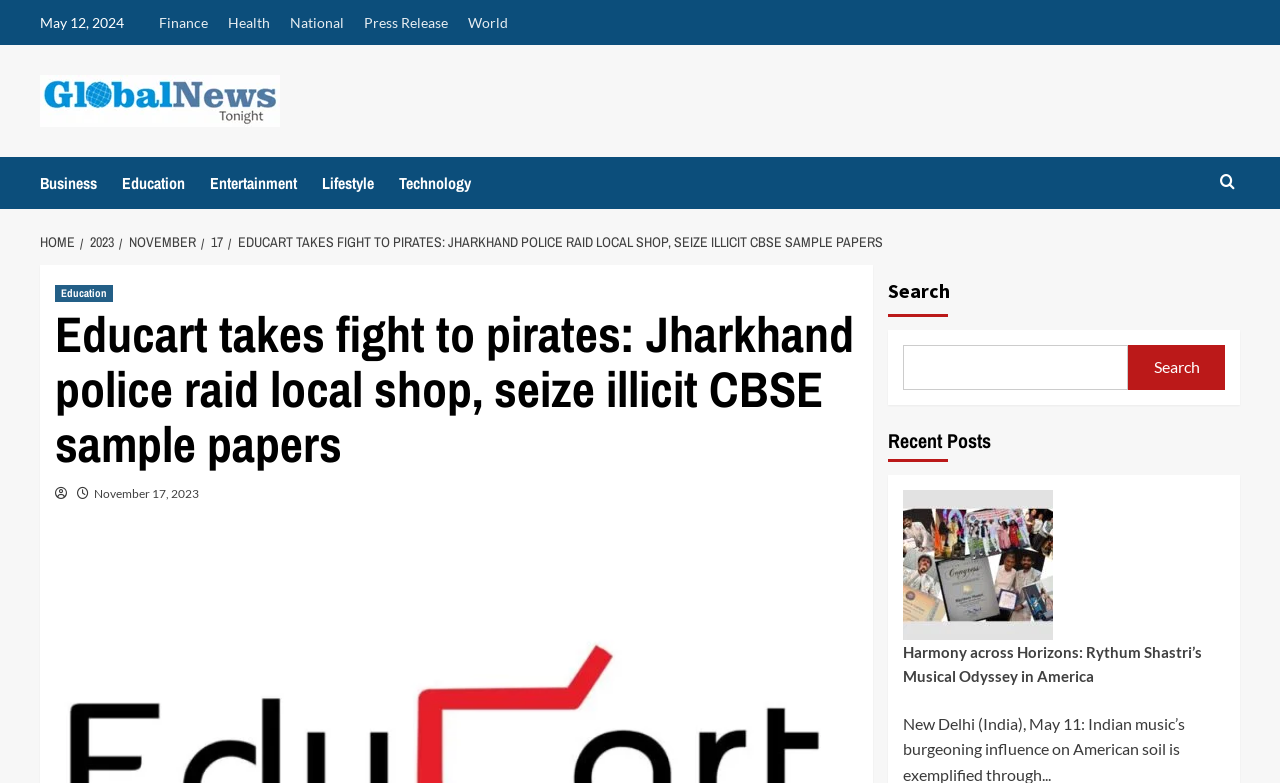Can you specify the bounding box coordinates of the area that needs to be clicked to fulfill the following instruction: "View Global News Tonight"?

[0.031, 0.096, 0.219, 0.162]